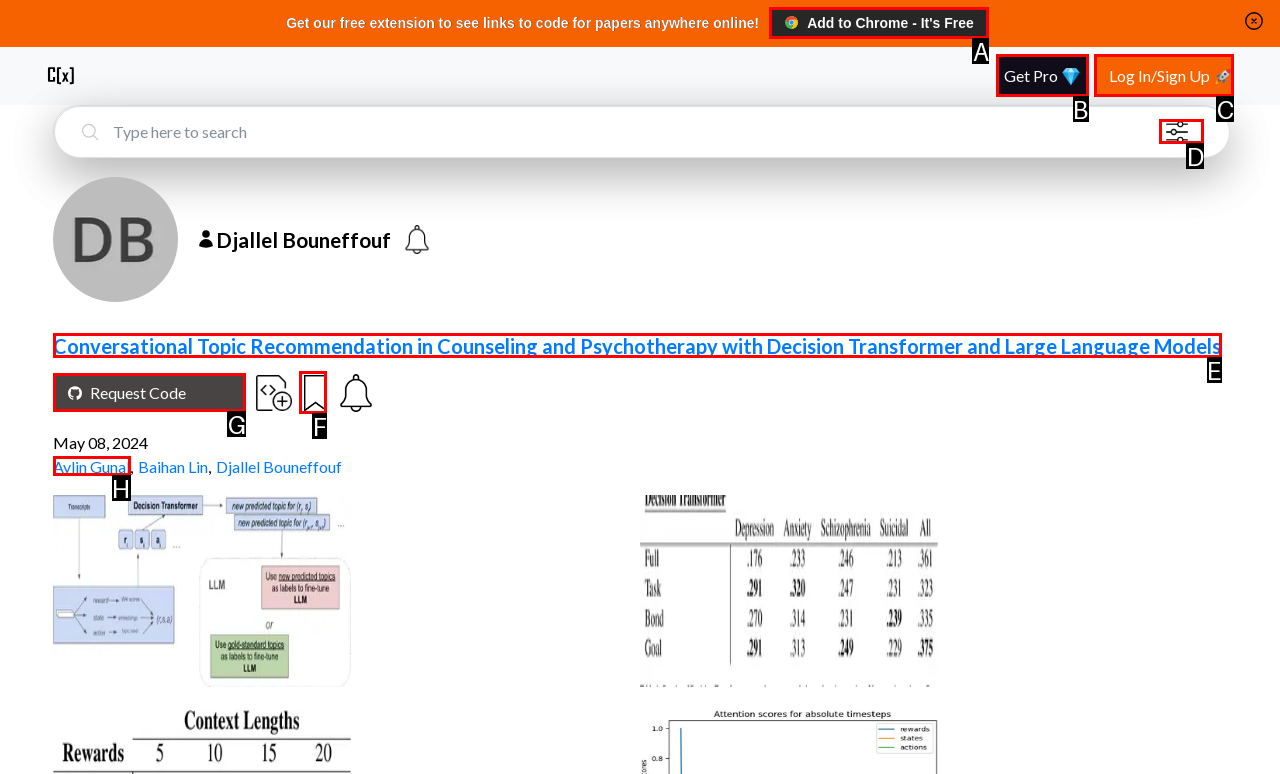Point out the UI element to be clicked for this instruction: Request code for the paper. Provide the answer as the letter of the chosen element.

G